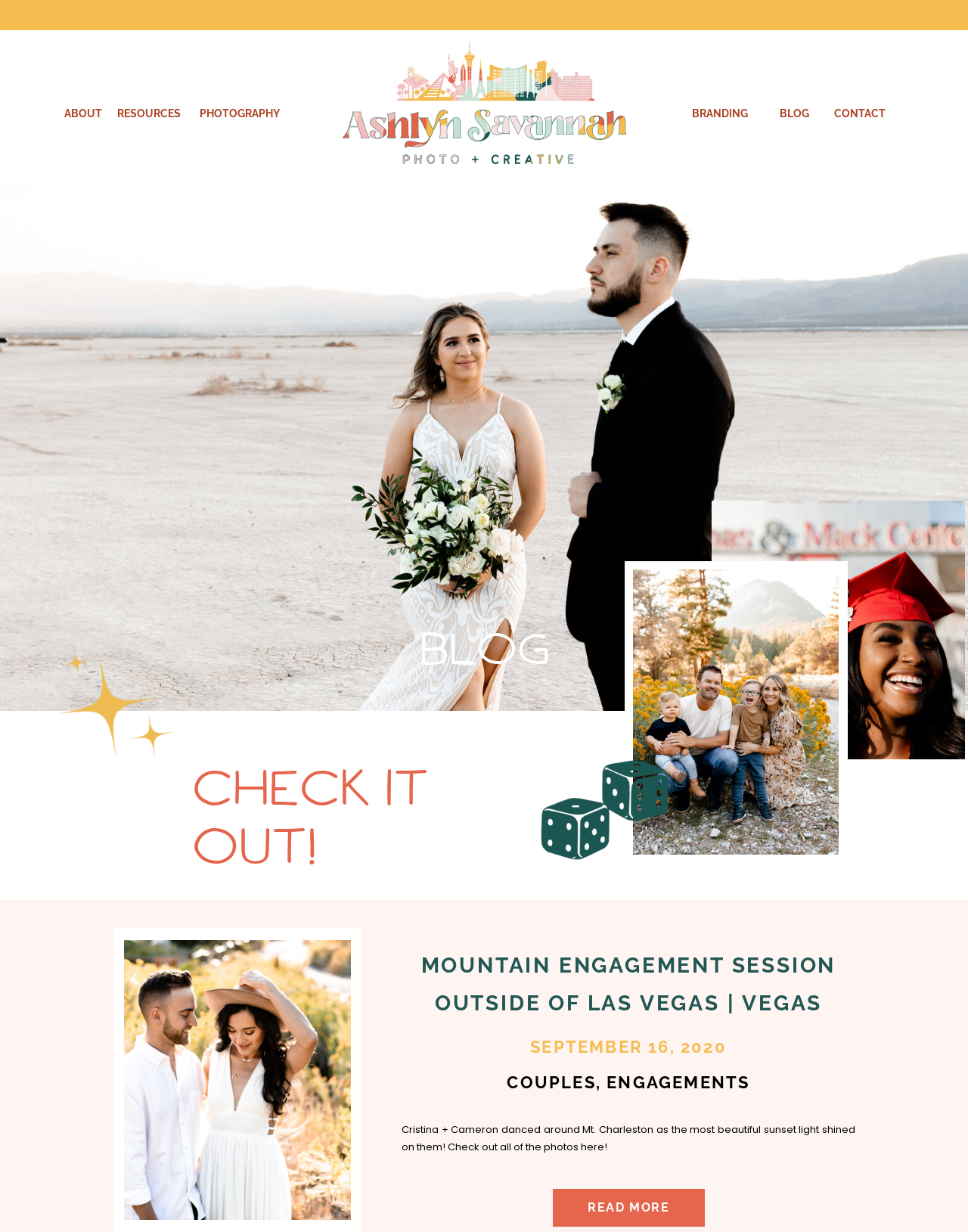Locate the bounding box coordinates of the element to click to perform the following action: 'read mountain engagement session blog post'. The coordinates should be given as four float values between 0 and 1, in the form of [left, top, right, bottom].

[0.571, 0.965, 0.728, 0.996]